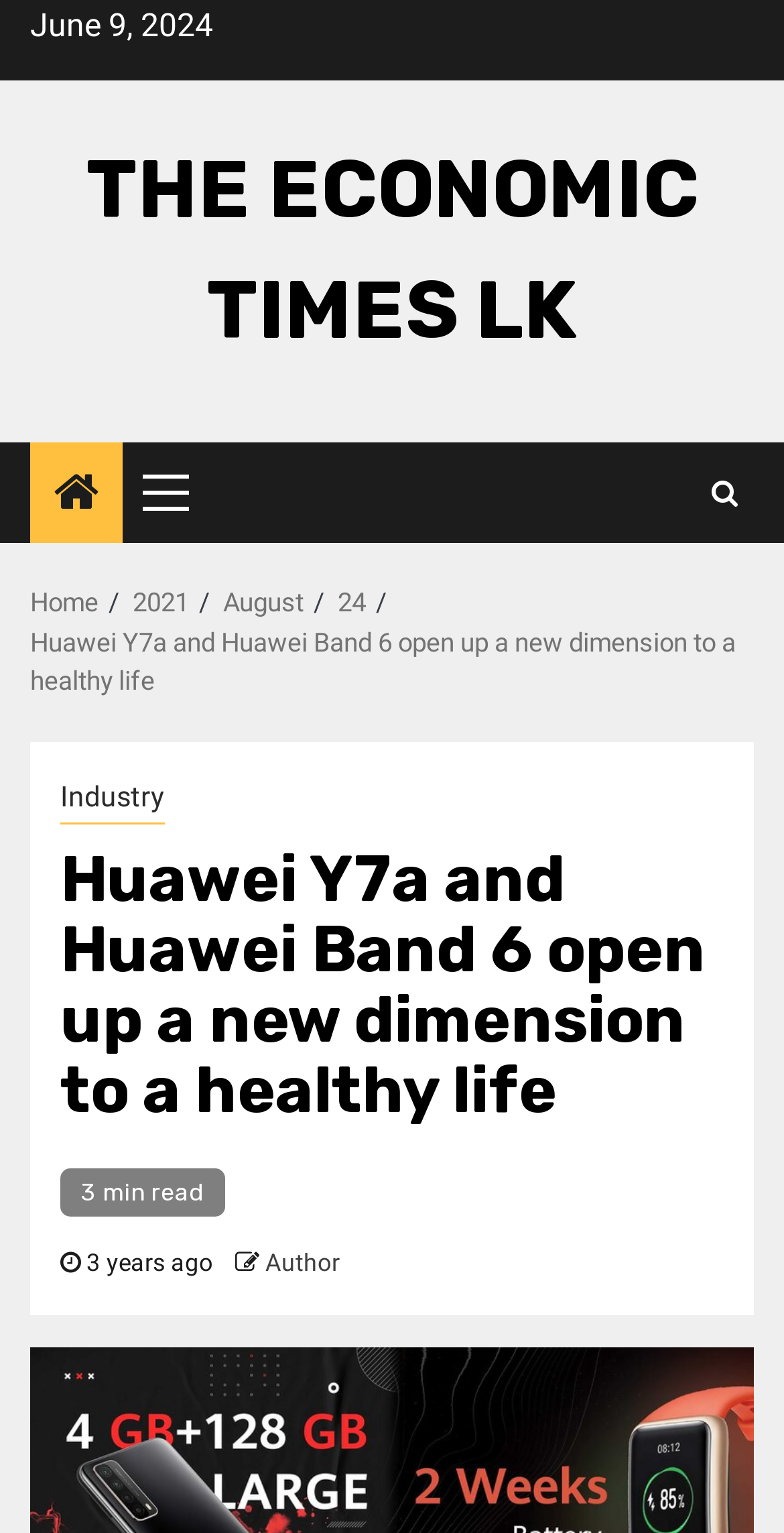Utilize the information from the image to answer the question in detail:
What is the category of the article?

I found the category of the article by looking at the breadcrumbs navigation, where it says 'Industry' in a link element.